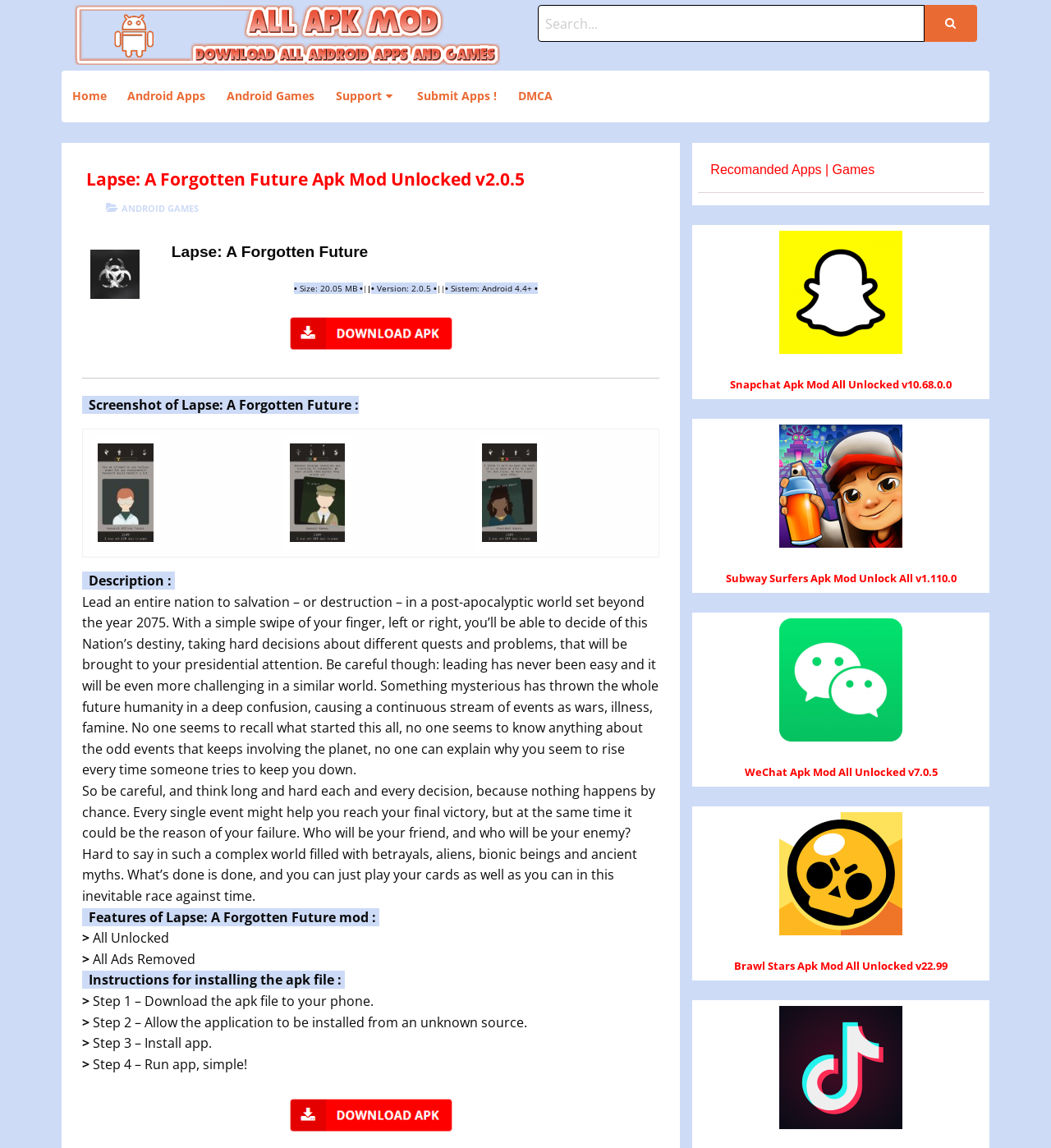Summarize the webpage with intricate details.

This webpage is about downloading the APK mod of the game "Lapse: A Forgotten Future" version 2.0.5. At the top, there is a logo and a link to "All Apk Mod" on the left, and a search bar on the right. Below the search bar, there are several links to different sections of the website, including "Home", "Android Apps", "Android Games", "Support", and "Submit Apps!".

The main content of the page is divided into two sections. The left section has a heading with the game's title and a brief description of the game. Below the heading, there are details about the game, including its size, version, and system requirements. There is also a "Download" button with an image of a download icon.

The right section has a screenshot of the game and a table with three columns, each containing an image of the game. Below the table, there is a description of the game, which explains its storyline and gameplay. The description is followed by a list of features of the mod version of the game, including "All Unlocked" and "All Ads Removed".

Further down the page, there are instructions on how to install the APK file, including steps to download the file, allow installation from an unknown source, install the app, and run it.

At the bottom of the page, there is a section titled "Recomanded Apps | Games" with links to several other games, including Snapchat, Subway Surfers, WeChat, and Brawl Stars, each with an image and a brief description.